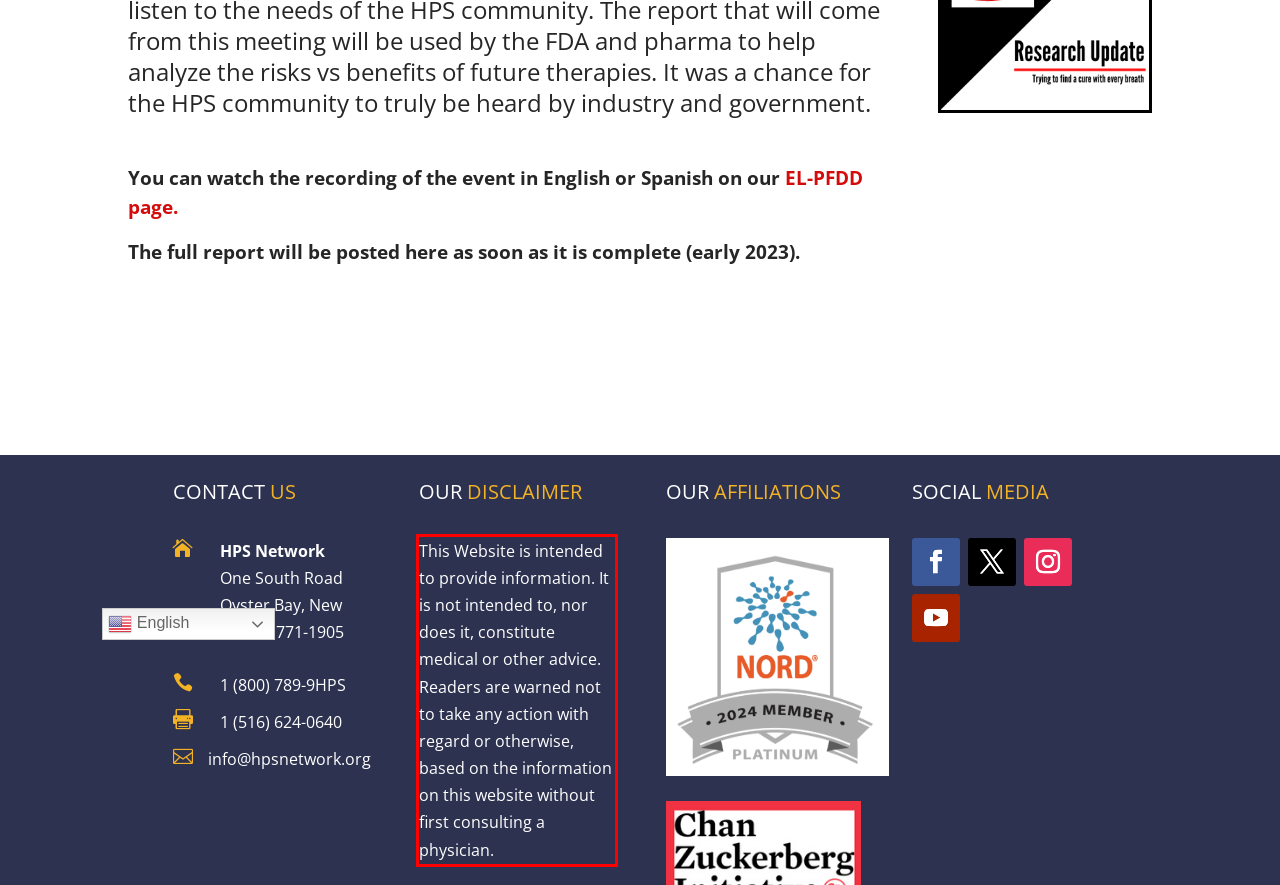Identify the text inside the red bounding box in the provided webpage screenshot and transcribe it.

This Website is intended to provide information. It is not intended to, nor does it, constitute medical or other advice. Readers are warned not to take any action with regard or otherwise, based on the information on this website without first consulting a physician.